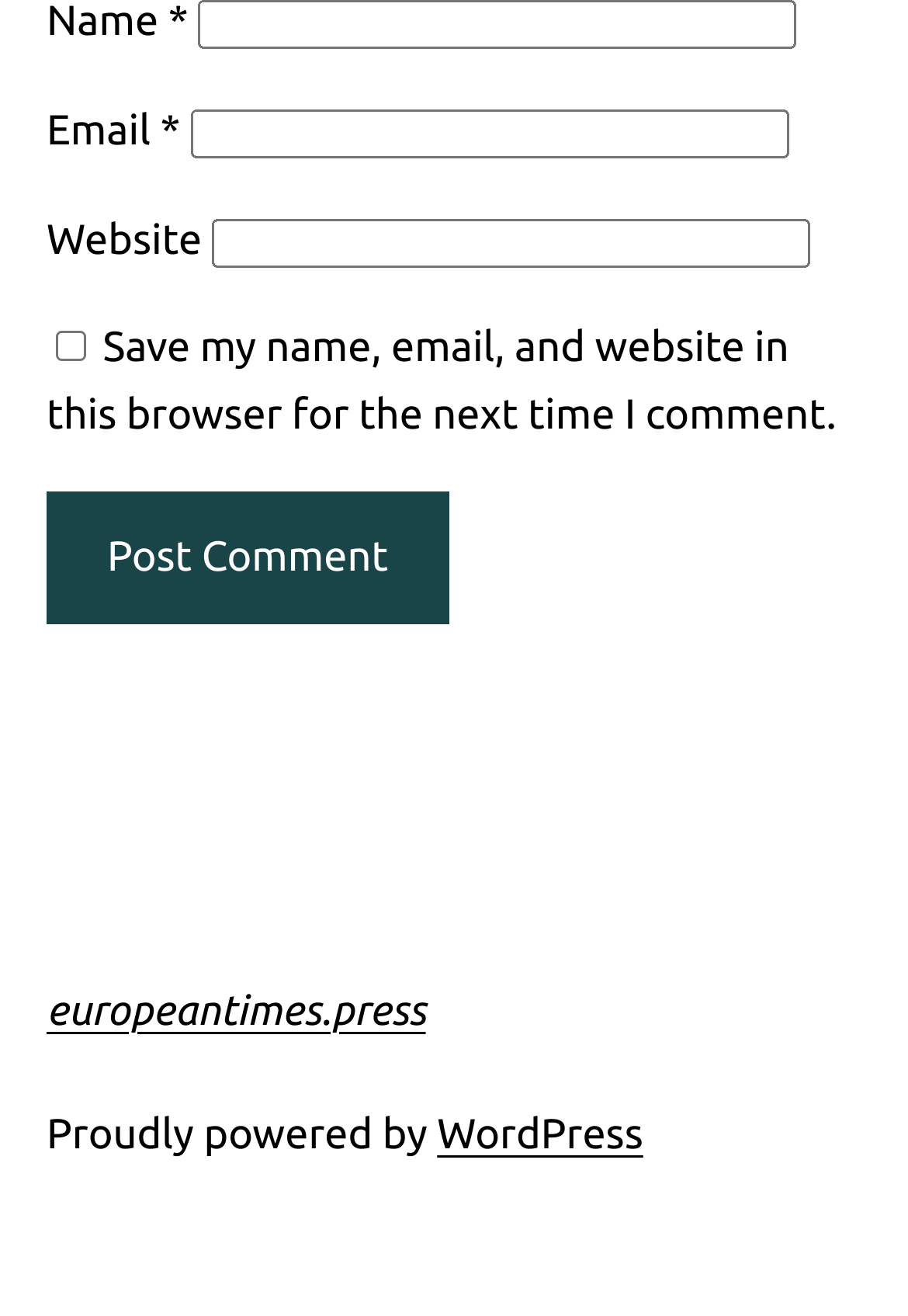What is the text of the link at the bottom of the page?
Carefully examine the image and provide a detailed answer to the question.

The link element at the bottom of the page has a text 'WordPress' which is indicated by the link element with bounding box coordinates [0.481, 0.843, 0.708, 0.879].